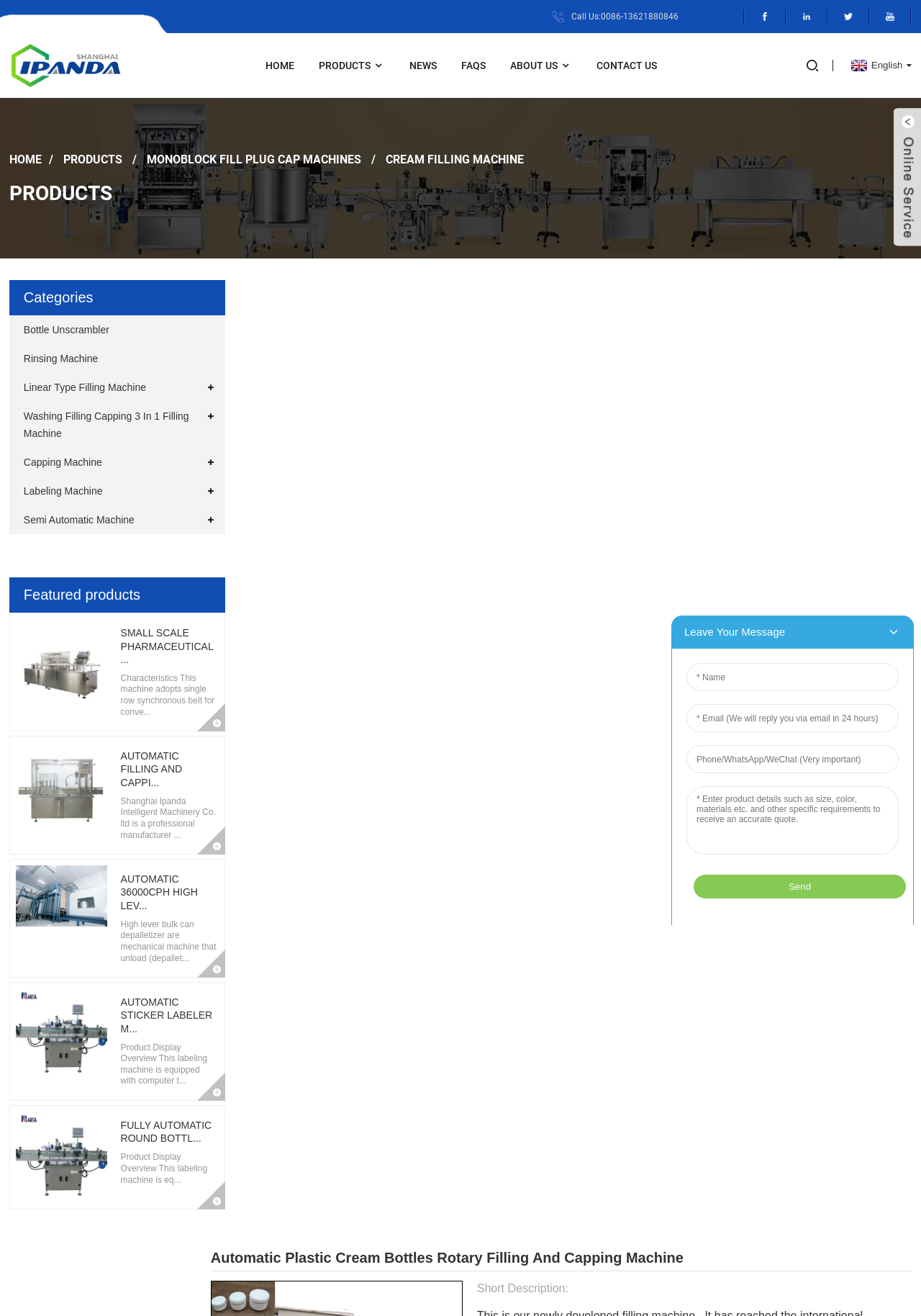Please find the bounding box coordinates for the clickable element needed to perform this instruction: "Check the details of the SMALL SCALE PHARMACEUTICAL machine".

[0.017, 0.471, 0.116, 0.54]